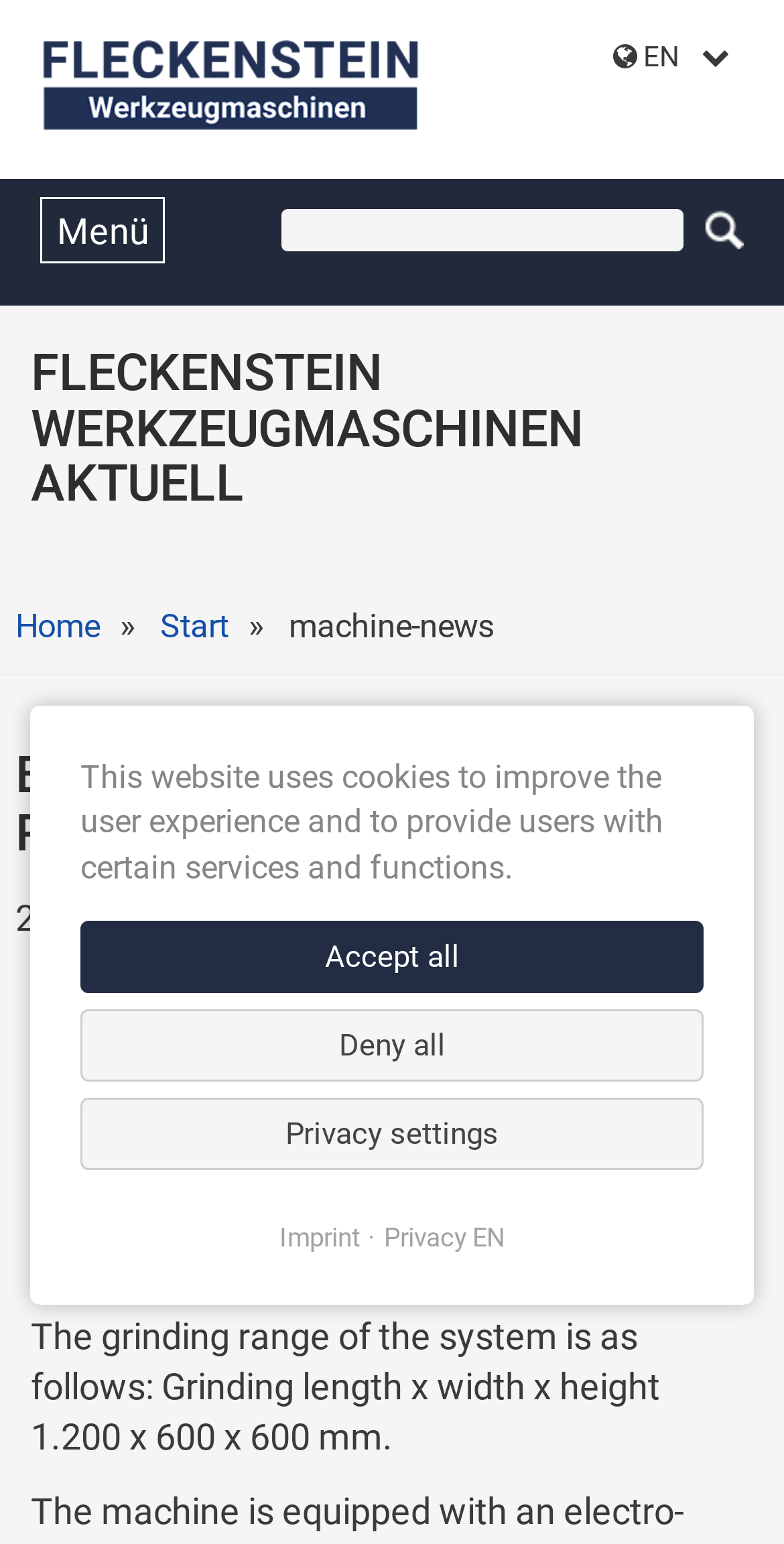From the image, can you give a detailed response to the question below:
What is the type of machine described on this webpage?

The webpage describes a machine called ELB SWBDE 012 EASYTOUCH-PLC, which is a type of Precision Surface Grinding Machine. This information is obtained from the heading 'Precision Surface Grinding Machine ELB SWBDE 012 EASYTOUCH-PLC' and the static text 'The ELB SWBDE 012 EASYTOUCH-PLC is equipped with an EASYTOUCH PLC control.'